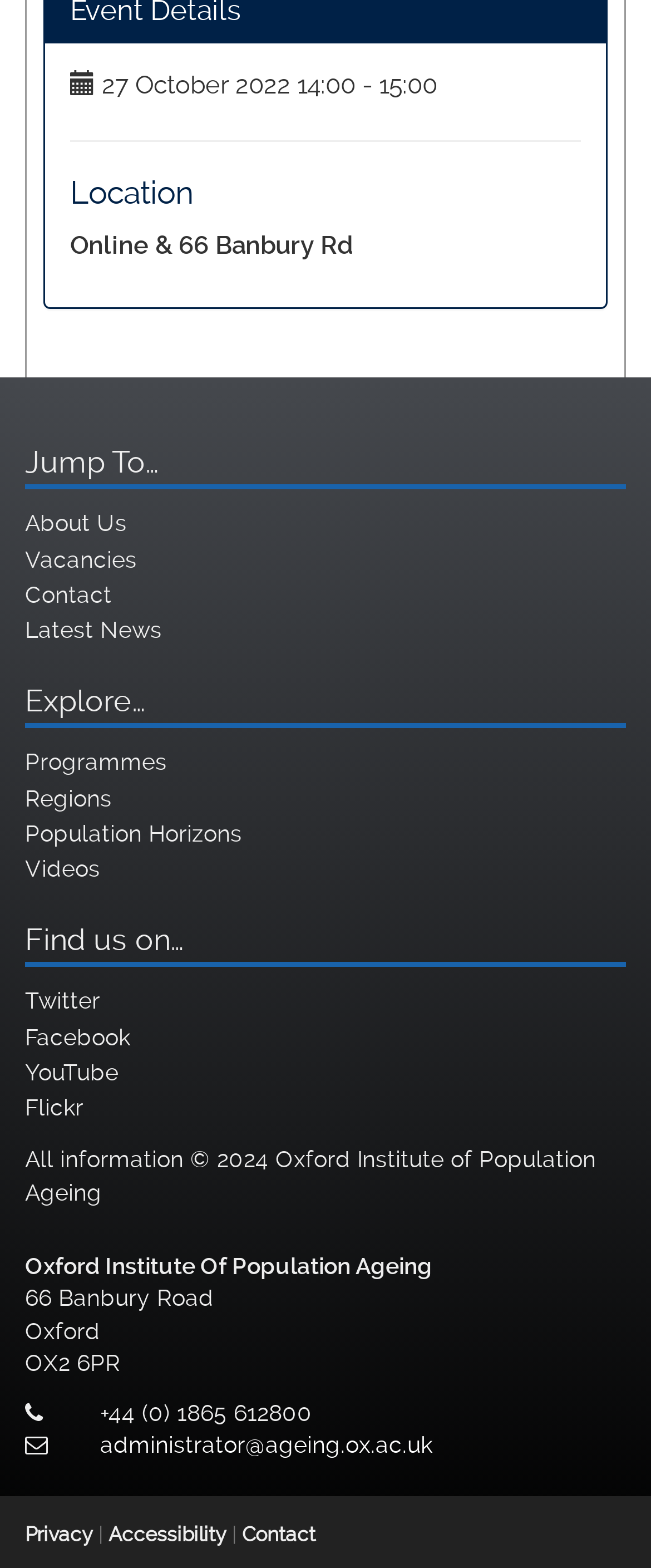Given the description of the UI element: "Quotes & Thoughts", predict the bounding box coordinates in the form of [left, top, right, bottom], with each value being a float between 0 and 1.

None